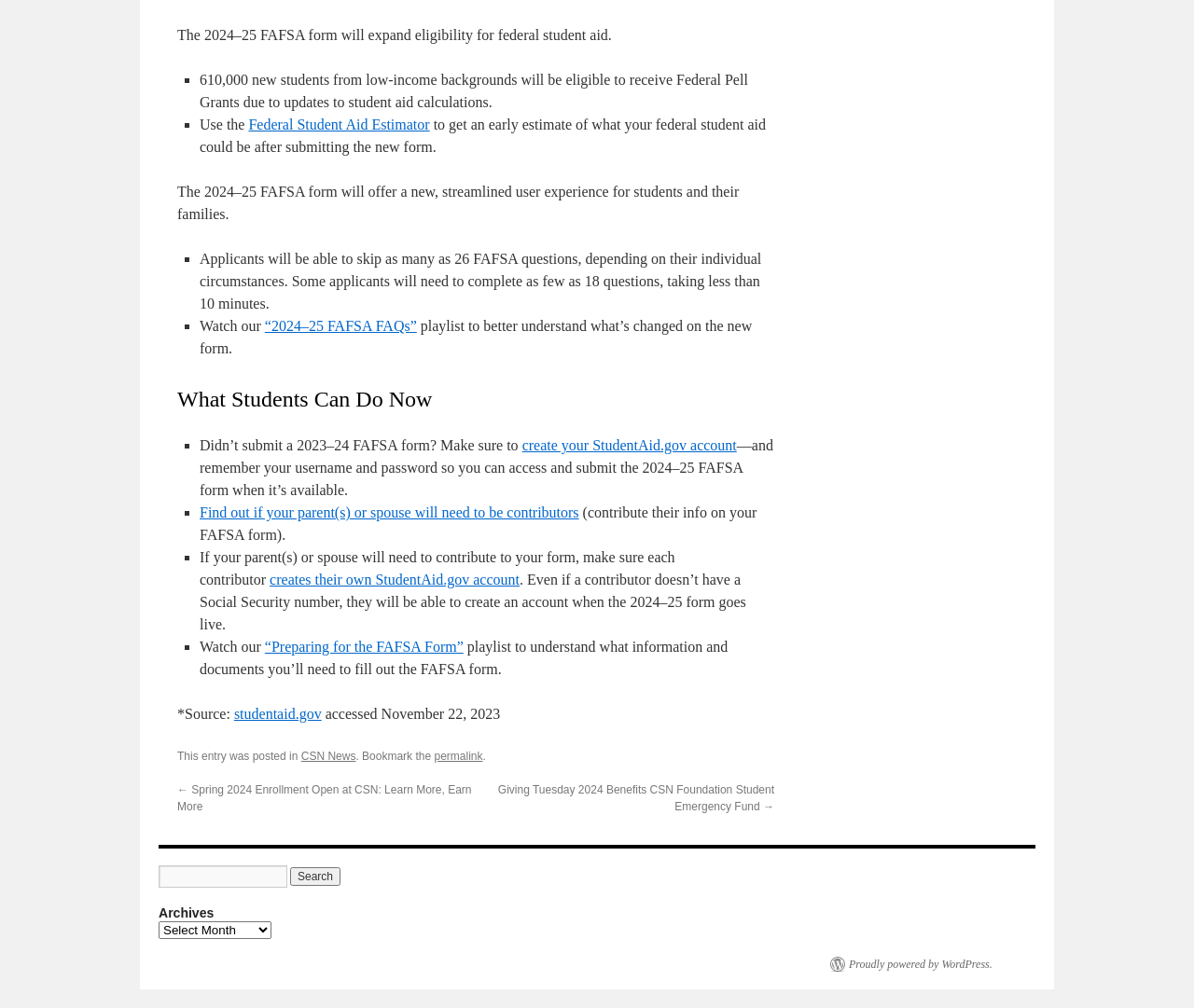Please identify the bounding box coordinates for the region that you need to click to follow this instruction: "Go to CSN News".

[0.252, 0.744, 0.298, 0.757]